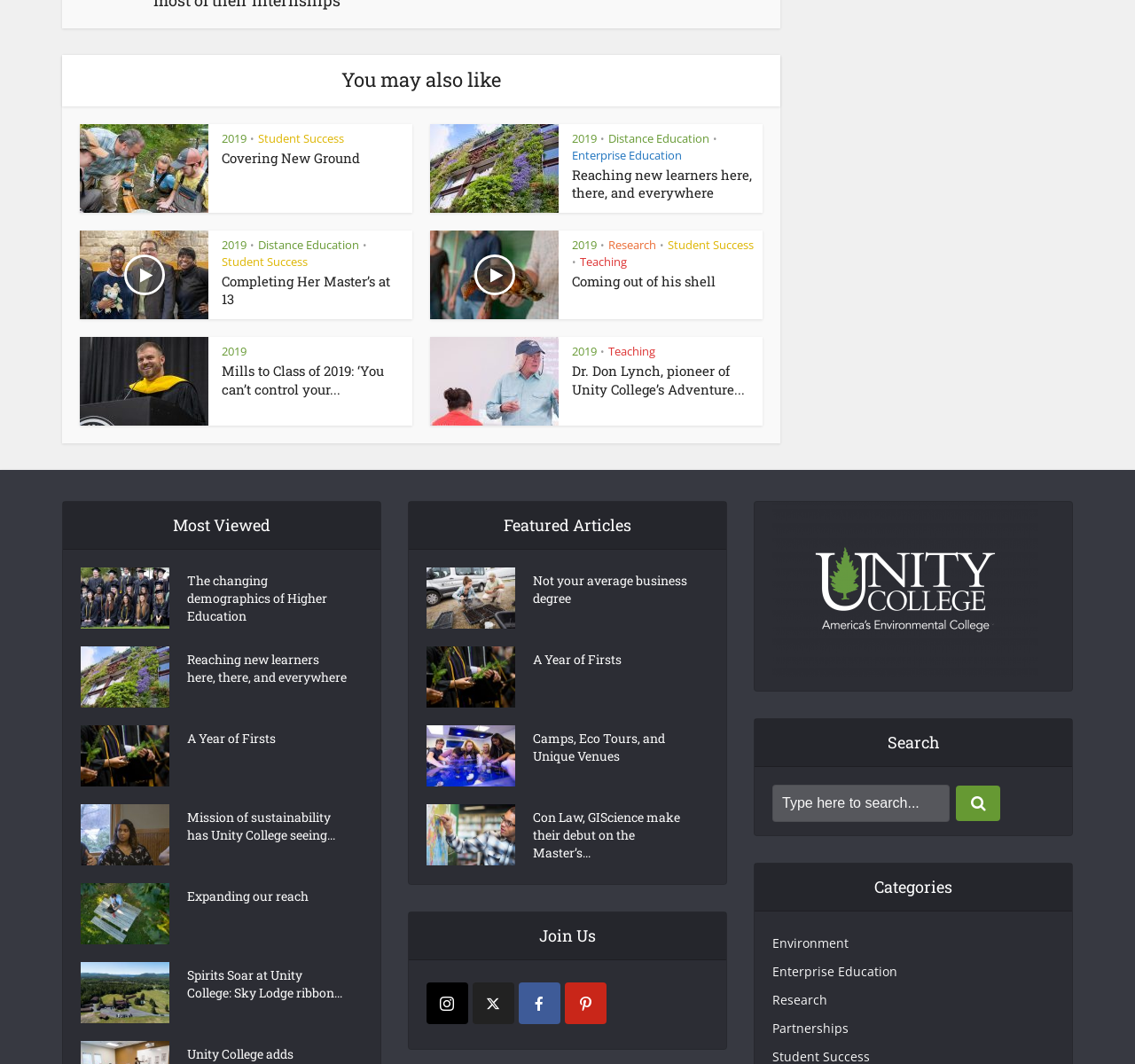What is the purpose of the section with the heading 'Join Us'?
Refer to the image and provide a thorough answer to the question.

The section with the heading 'Join Us' is located at the bottom of the webpage, and it contains links to various social media platforms such as Instagram, Twitter, Facebook, and Pinterest. The purpose of this section is to provide links to the college's social media profiles.